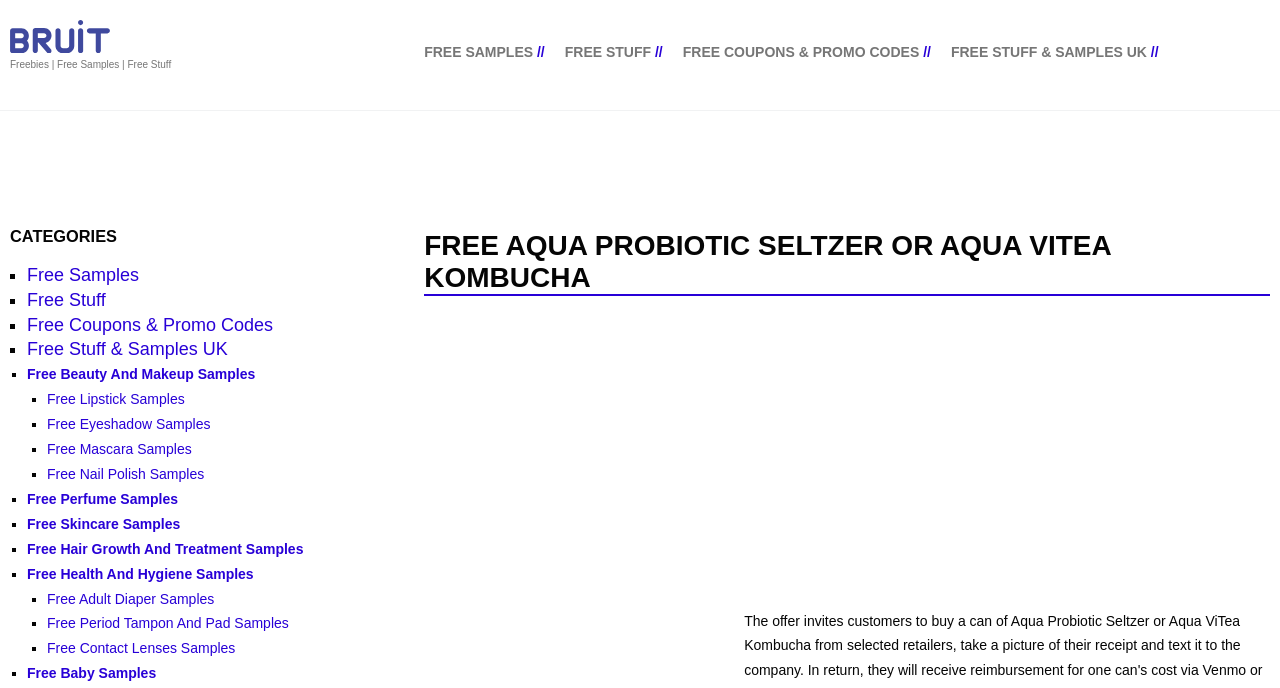Provide a single word or phrase to answer the given question: 
What is the last subcategory of free samples listed?

Free Baby Samples